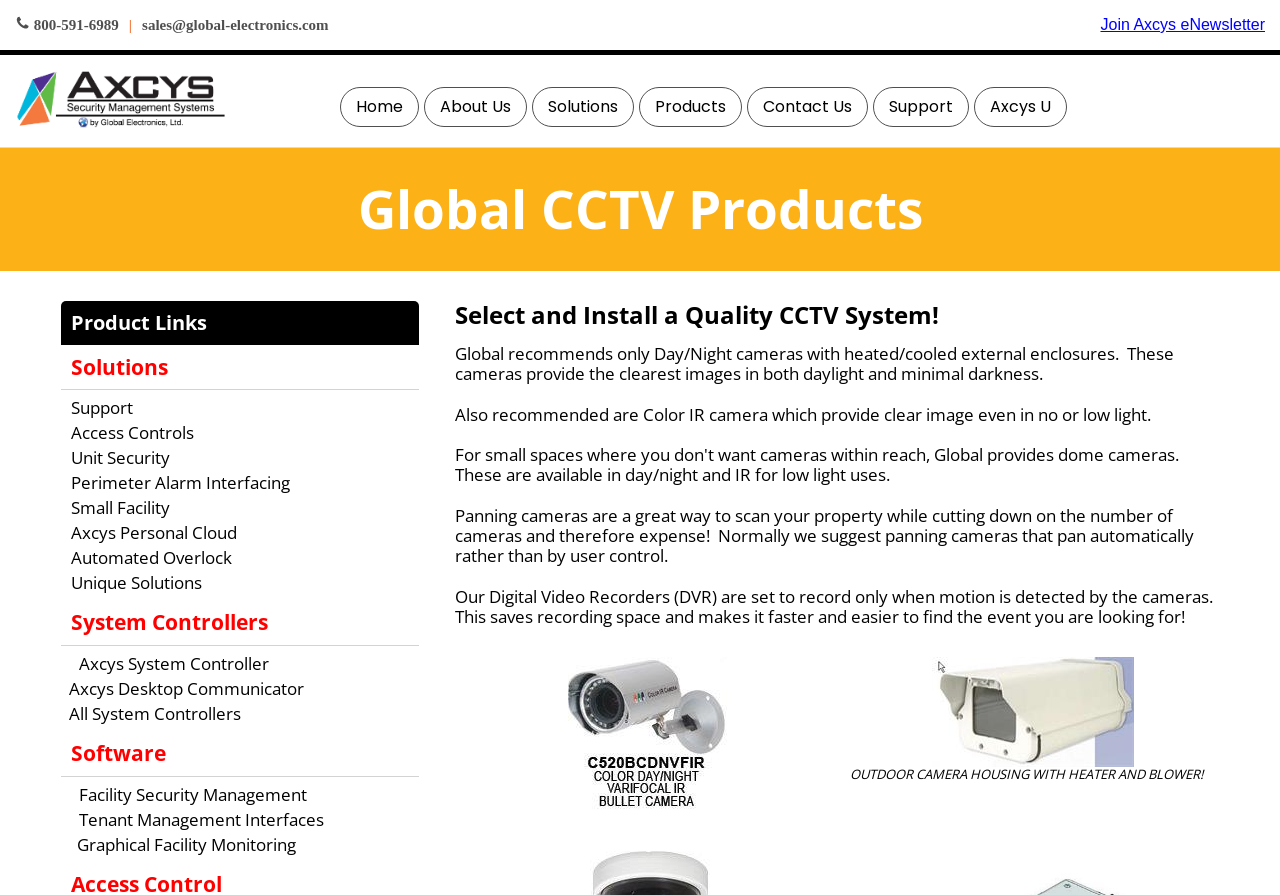Create a detailed narrative of the webpage’s visual and textual elements.

The webpage is about Global CCTV Products, with a focus on providing information about CCTV systems and products. At the top of the page, there is a layout table with a phone number and email address, along with a link to join a newsletter. Below this, there is a logo and a horizontal separator.

The main navigation menu is located below the separator, with menu items including Home, About Us, Solutions, Products, Contact Us, and Support. Each menu item has a corresponding link.

The main content of the page is divided into several sections, each with its own heading. The first section is titled "Global CCTV Products" and has a subheading "Product Links". Below this, there are several layout tables with headings such as "Solutions", "System Controllers", and "Software". Each of these sections has a horizontal menu bar with links to specific products or solutions.

The page also features several blocks of text that provide information about CCTV systems and products. These blocks of text are located below the main navigation menu and are separated by horizontal separators. The text provides recommendations for CCTV systems, including the use of Day/Night cameras with heated/cooled external enclosures, Color IR cameras, and panning cameras. Additionally, the text explains the benefits of using Digital Video Recorders (DVR) that record only when motion is detected.

At the bottom of the page, there is a final block of text that appears to be an advertisement for outdoor camera housing with a heater and blower.